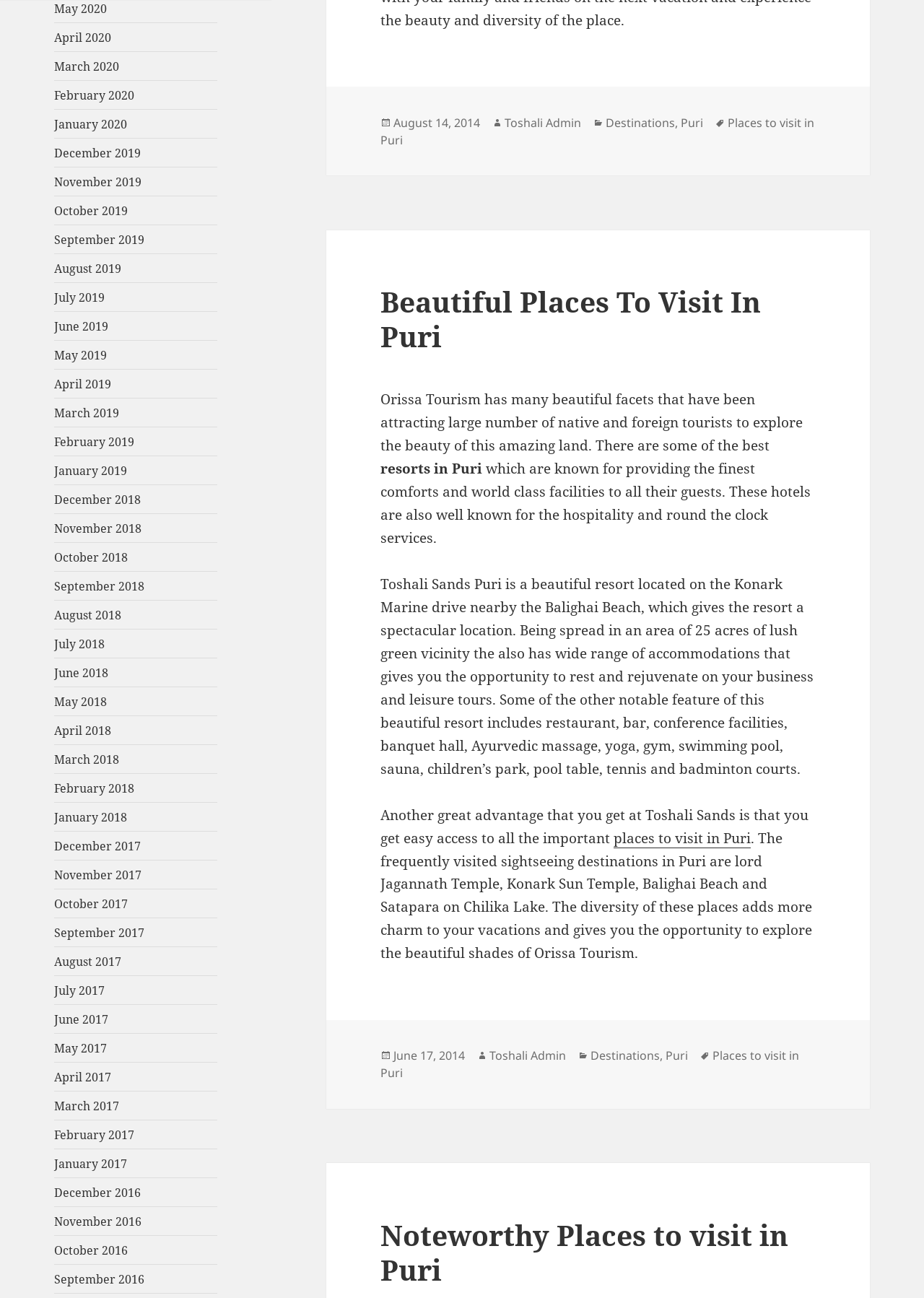What is the date of posting of this article?
Using the details from the image, give an elaborate explanation to answer the question.

The date of posting can be found in the footer section of the webpage, where it is mentioned as 'Posted on' followed by a link 'August 14, 2014'.